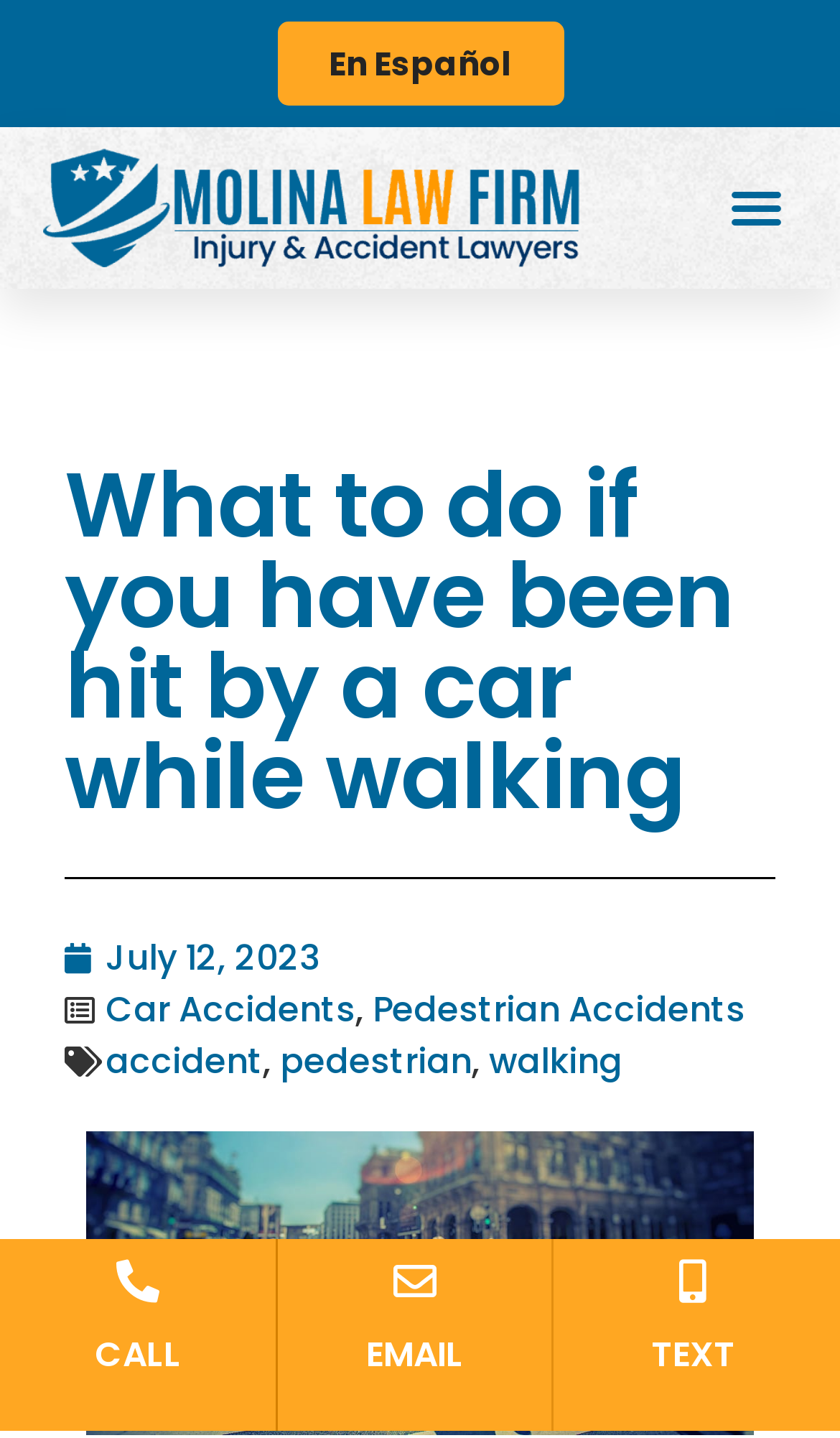What is the image at the bottom of the webpage?
Please provide a comprehensive answer based on the contents of the image.

The image at the bottom of the webpage has a description 'Pedestrian Involved In Car Accident', indicating that it is an image related to pedestrian accidents.